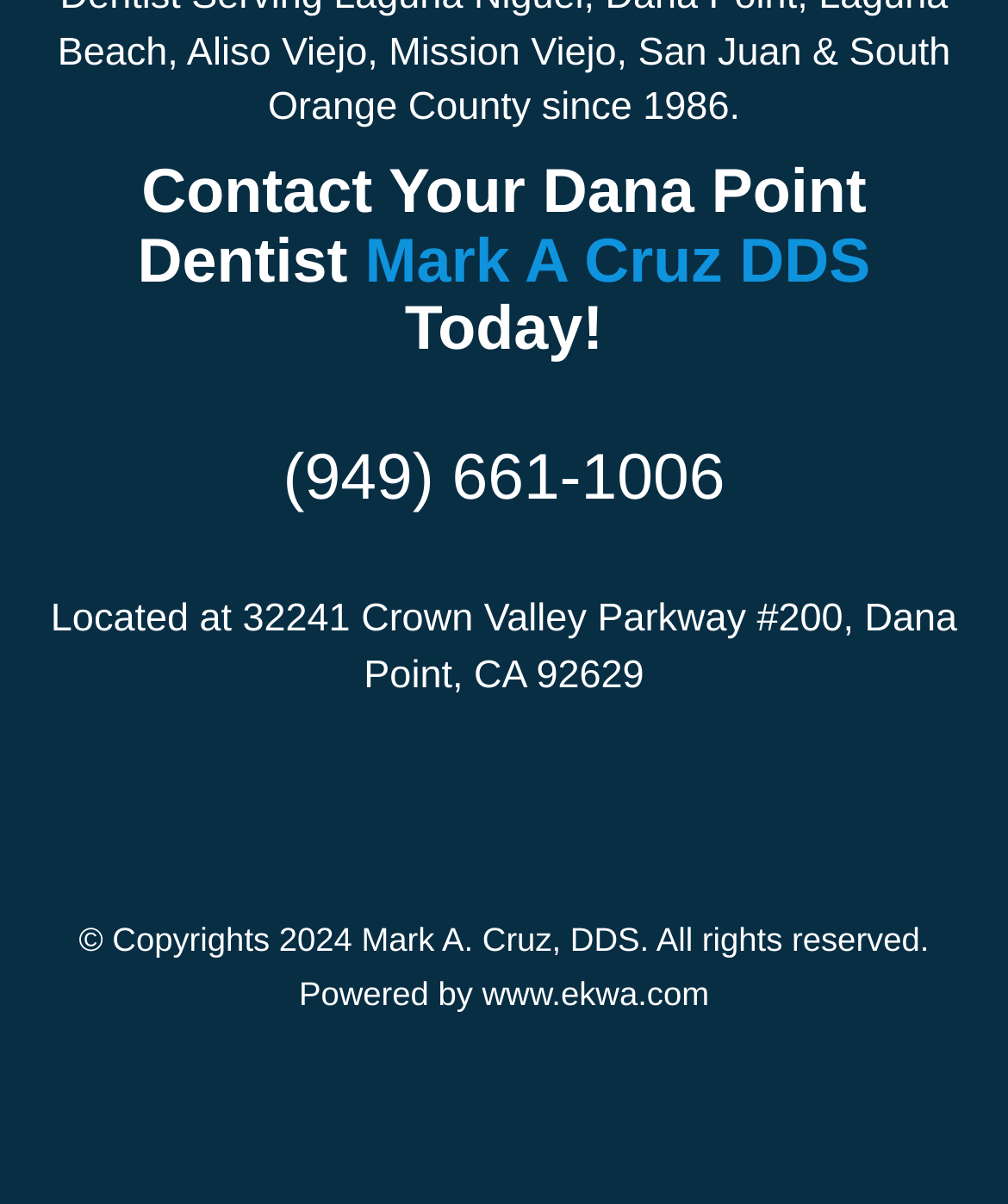Determine the bounding box coordinates of the clickable element necessary to fulfill the instruction: "explore diamond segments". Provide the coordinates as four float numbers within the 0 to 1 range, i.e., [left, top, right, bottom].

None